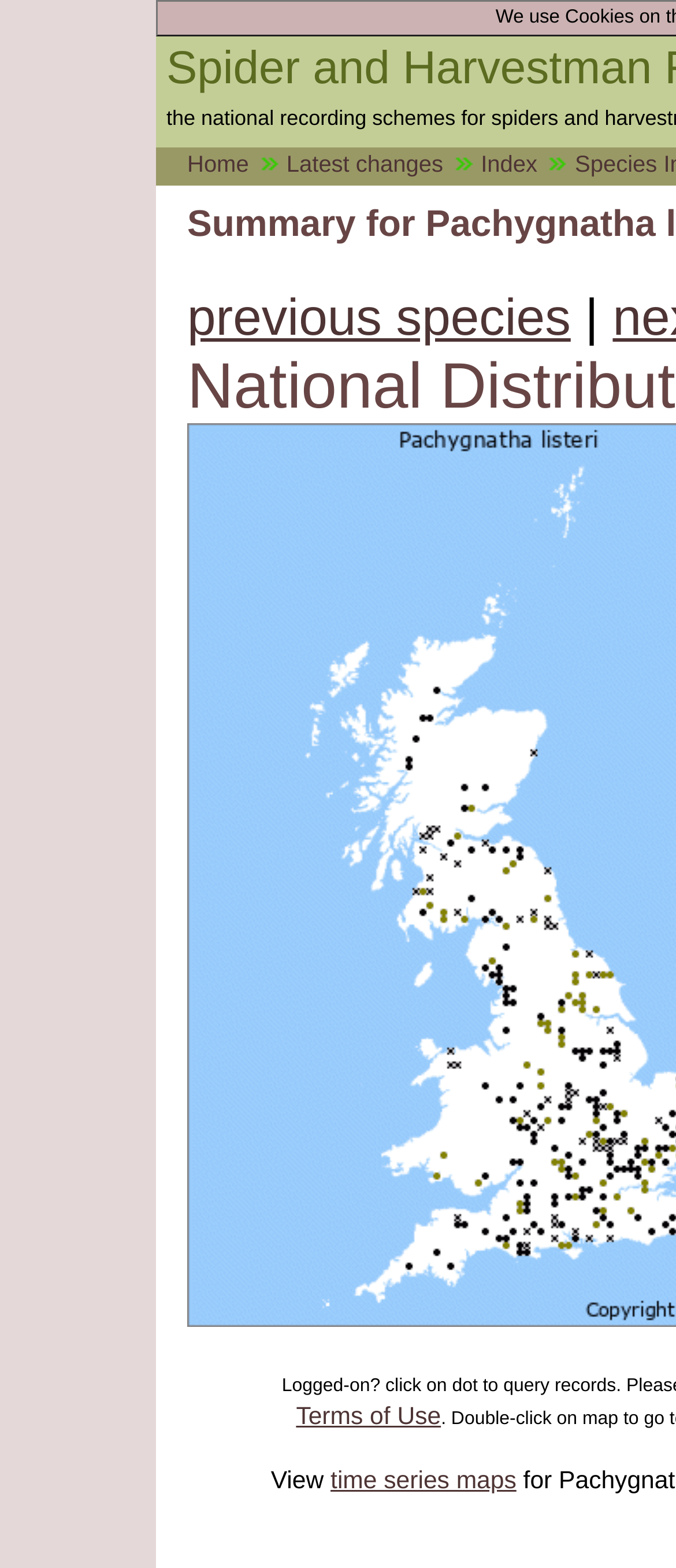Provide a one-word or short-phrase answer to the question:
How many links are in the footer section?

2